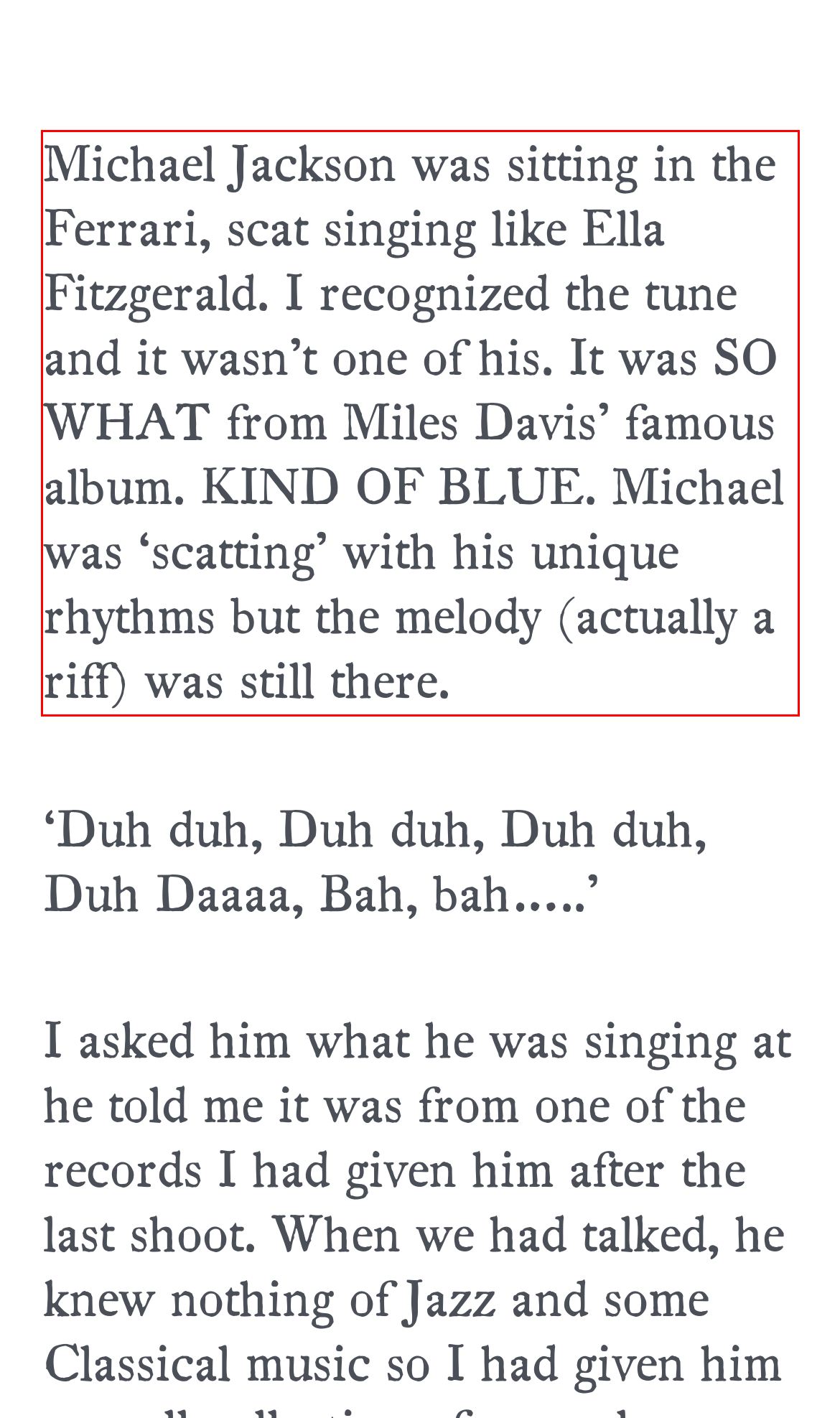Observe the screenshot of the webpage, locate the red bounding box, and extract the text content within it.

Michael Jackson was sitting in the Ferrari, scat singing like Ella Fitzgerald. I recognized the tune and it wasn’t one of his. It was SO WHAT from Miles Davis’ famous album. KIND OF BLUE. Michael was ‘scatting’ with his unique rhythms but the melody (actually a riff) was still there.